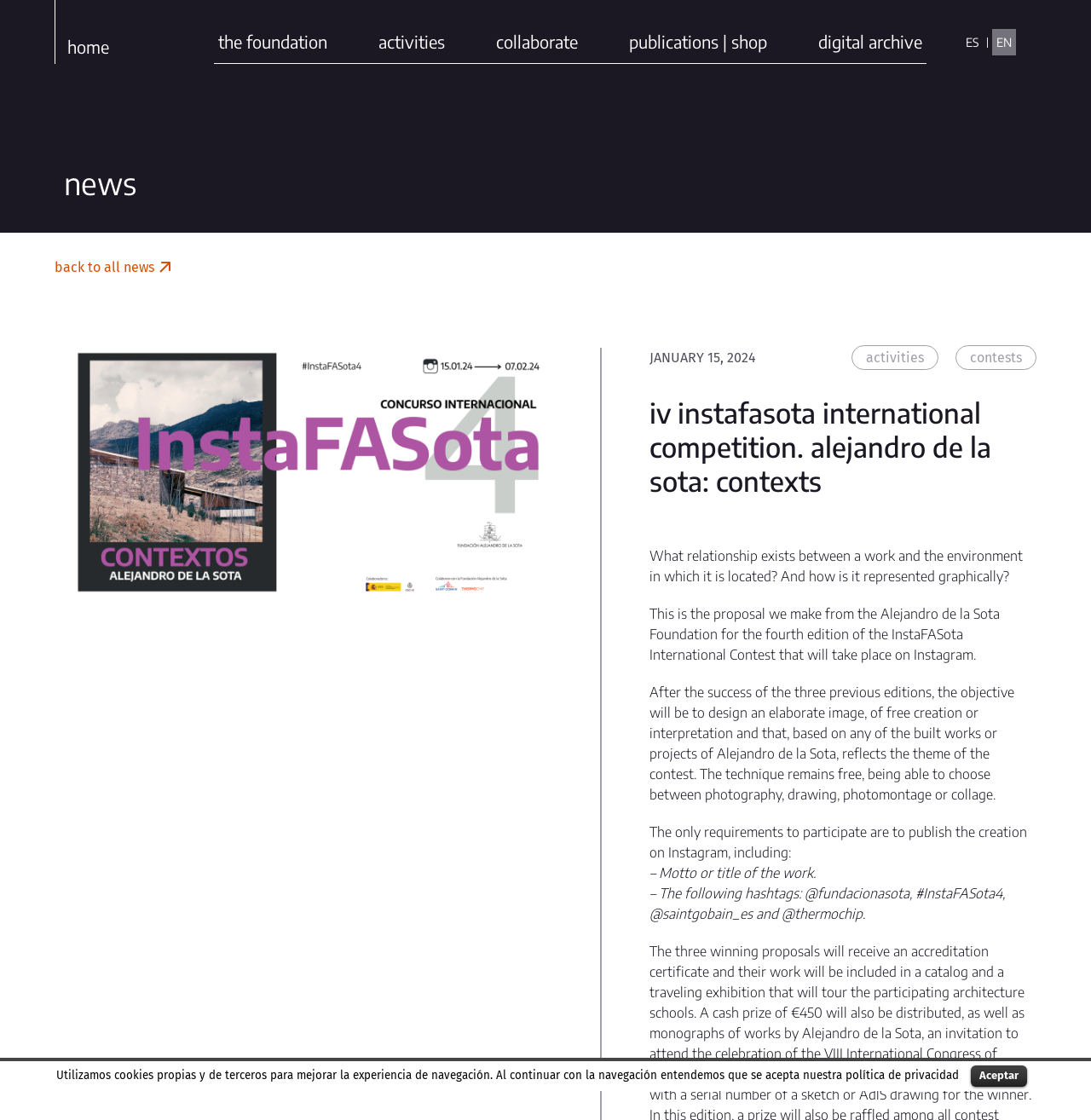Please determine the bounding box coordinates of the clickable area required to carry out the following instruction: "switch to English". The coordinates must be four float numbers between 0 and 1, represented as [left, top, right, bottom].

[0.909, 0.026, 0.931, 0.049]